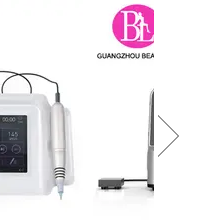What is the purpose of the device?
Give a comprehensive and detailed explanation for the question.

The purpose of the device is inferred from the caption, which mentions that the device is suitable for various permanent makeup procedures, highlighting its importance in the beauty industry for creating defined, long-lasting cosmetic enhancements.